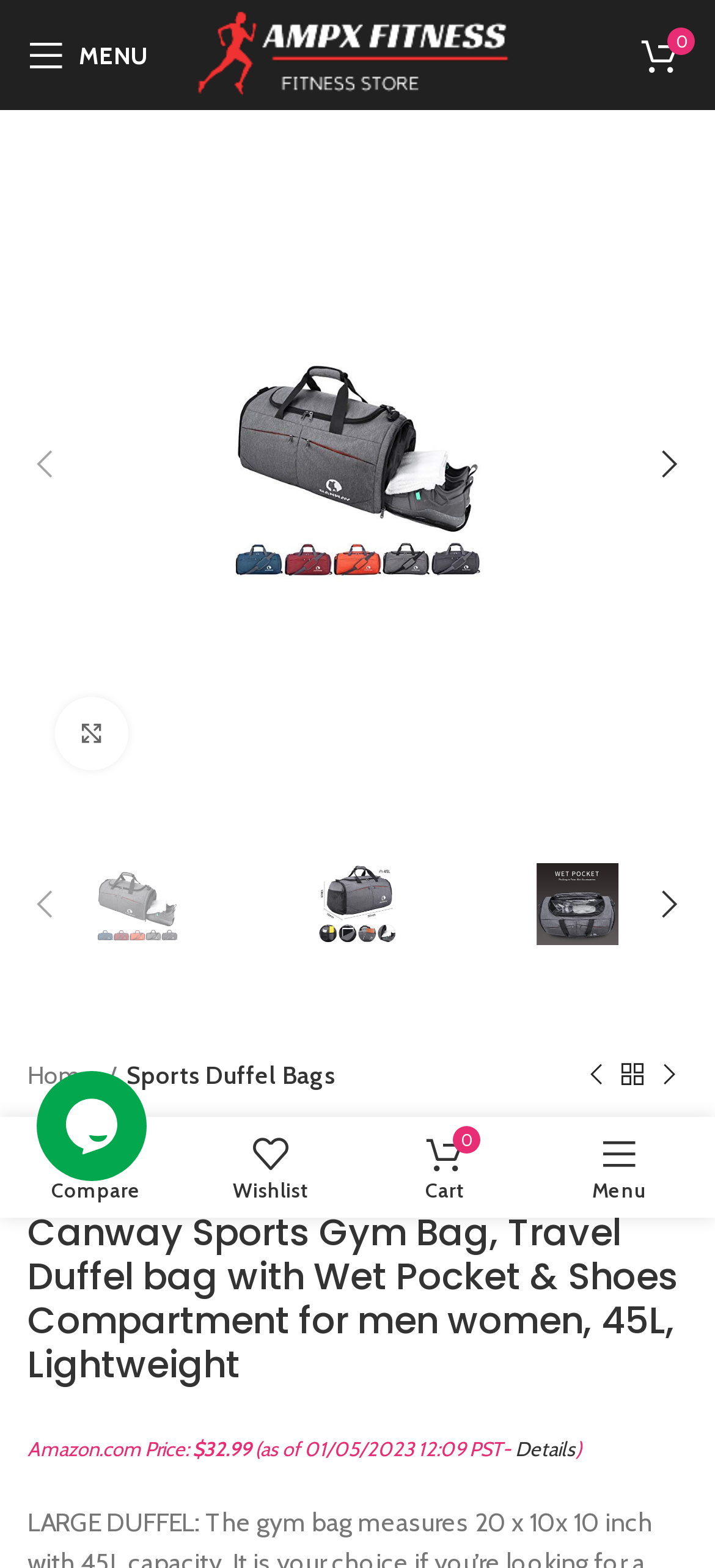Answer the question in a single word or phrase:
How many product images are displayed on the page?

1